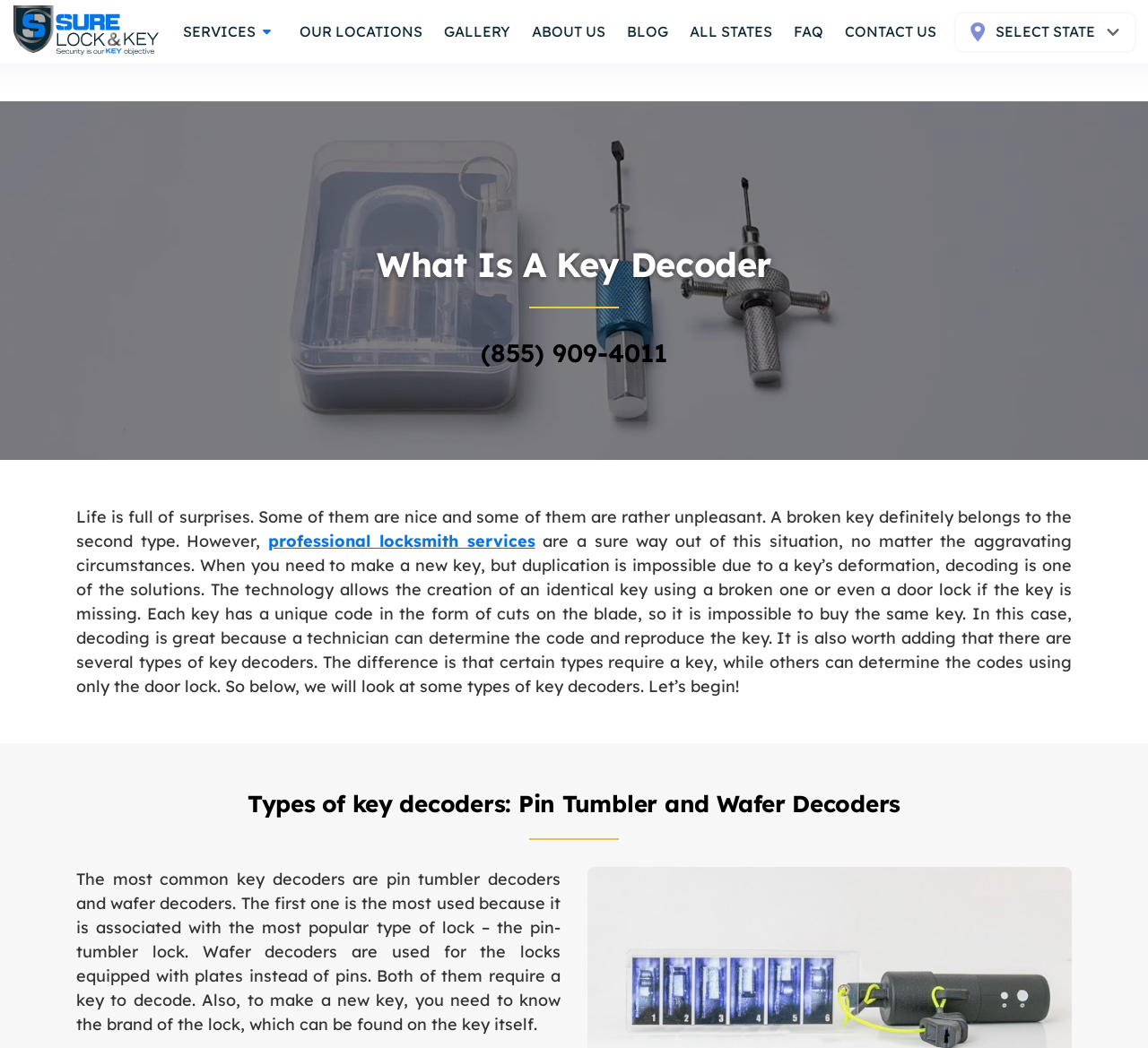Please determine the bounding box coordinates of the area that needs to be clicked to complete this task: 'Expand the services menu'. The coordinates must be four float numbers between 0 and 1, formatted as [left, top, right, bottom].

[0.15, 0.012, 0.252, 0.048]